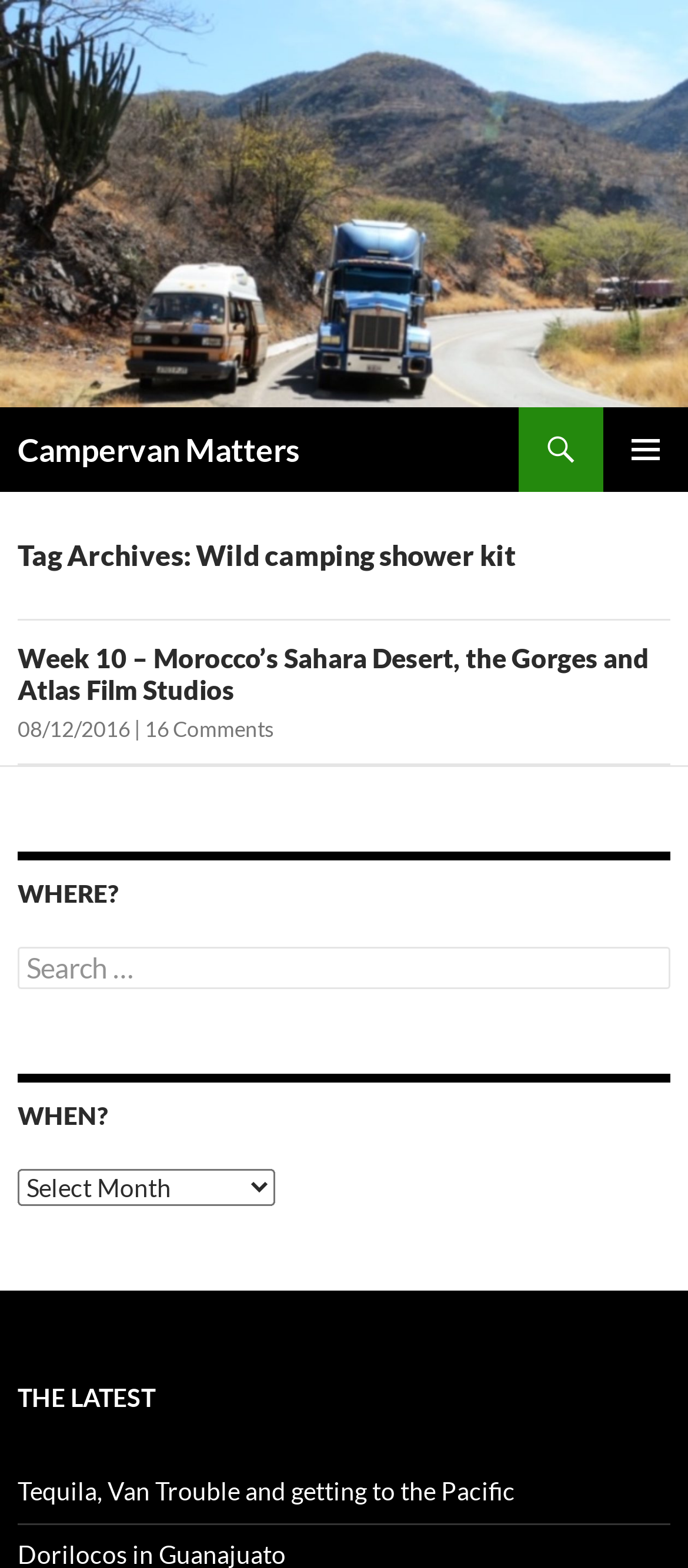Identify the bounding box coordinates for the region of the element that should be clicked to carry out the instruction: "Search for something". The bounding box coordinates should be four float numbers between 0 and 1, i.e., [left, top, right, bottom].

[0.026, 0.604, 0.974, 0.631]